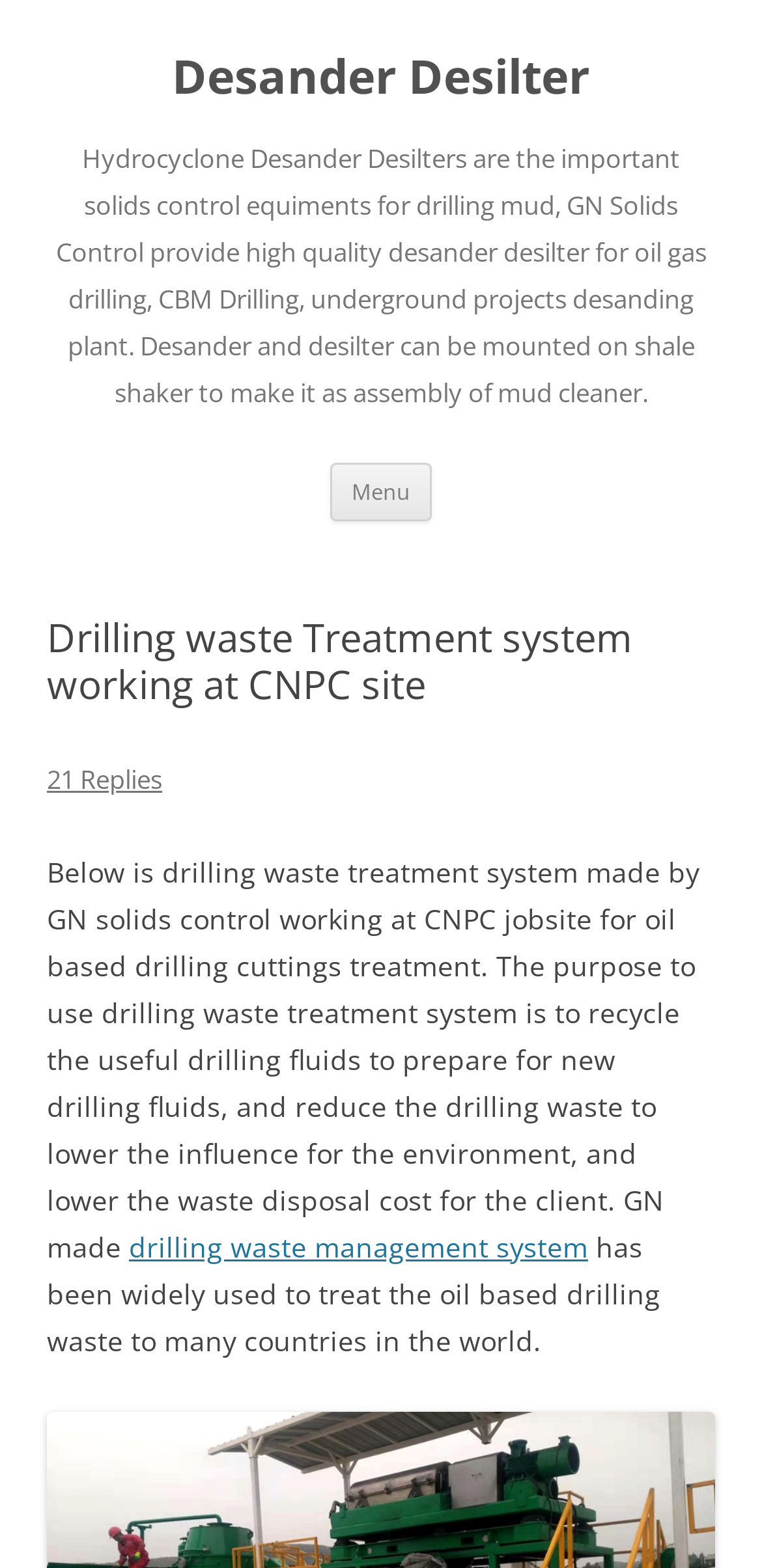Give a short answer using one word or phrase for the question:
What type of projects use desander desilter?

Oil gas drilling, CBM Drilling, underground projects